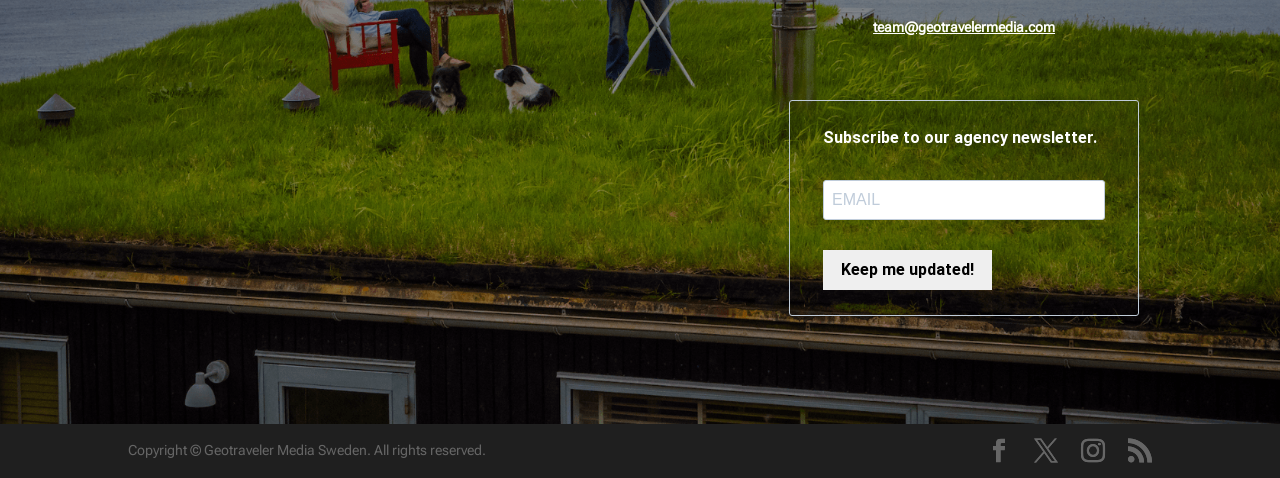Find the bounding box of the web element that fits this description: "name="EMAIL" placeholder="EMAIL"".

[0.644, 0.378, 0.863, 0.457]